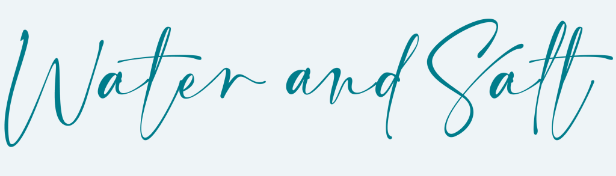What is the background of the logo?
Use the information from the screenshot to give a comprehensive response to the question.

According to the caption, the logo stands out with a clean background, which allows it to symbolize the blog's focus on providing valuable insights for selecting the right fish and invertebrates for a thriving underwater habitat.